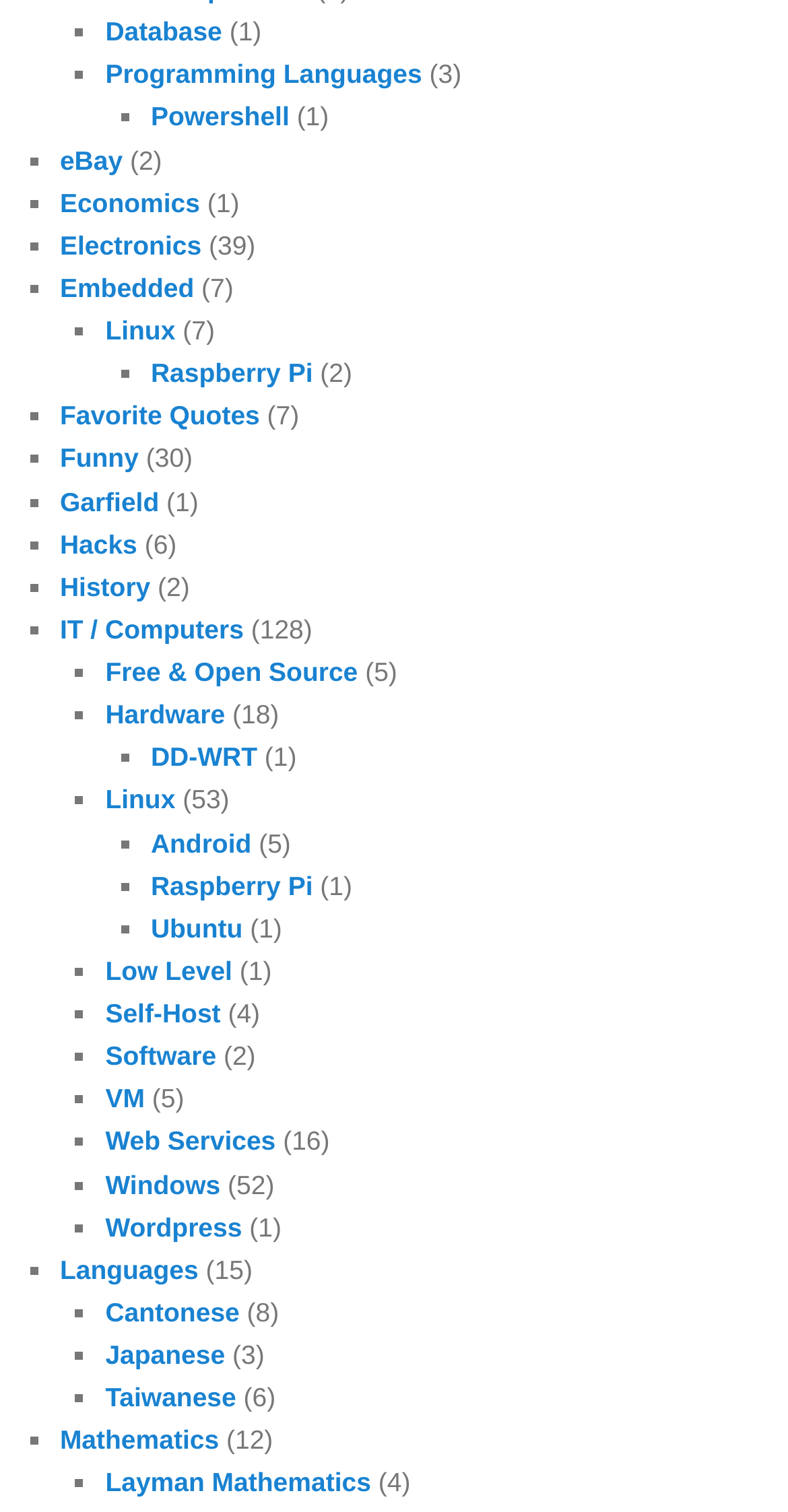How many links are related to Linux?
Give a thorough and detailed response to the question.

There are two links related to Linux on the webpage. The first one is 'Linux' located at the top middle section, and the second one is also 'Linux' located at the bottom left section.